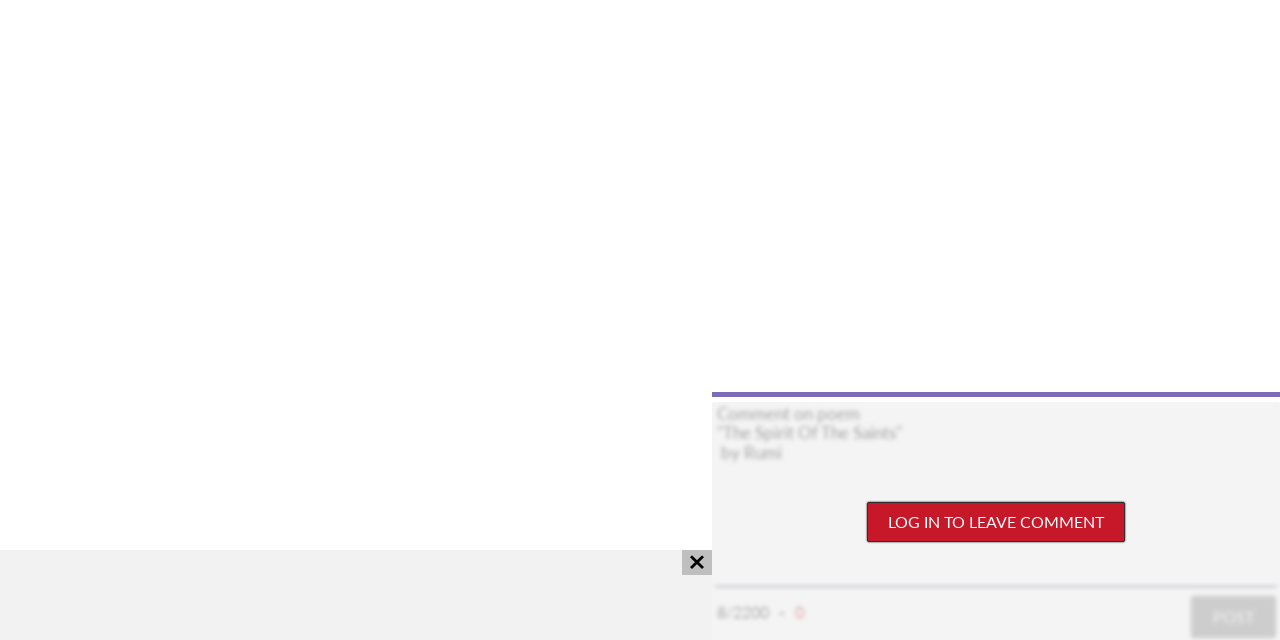Determine the bounding box coordinates for the UI element described. Format the coordinates as (top-left x, top-left y, bottom-right x, bottom-right y) and ensure all values are between 0 and 1. Element description: Mountain Goats Are Not Avalanche-Proof

None